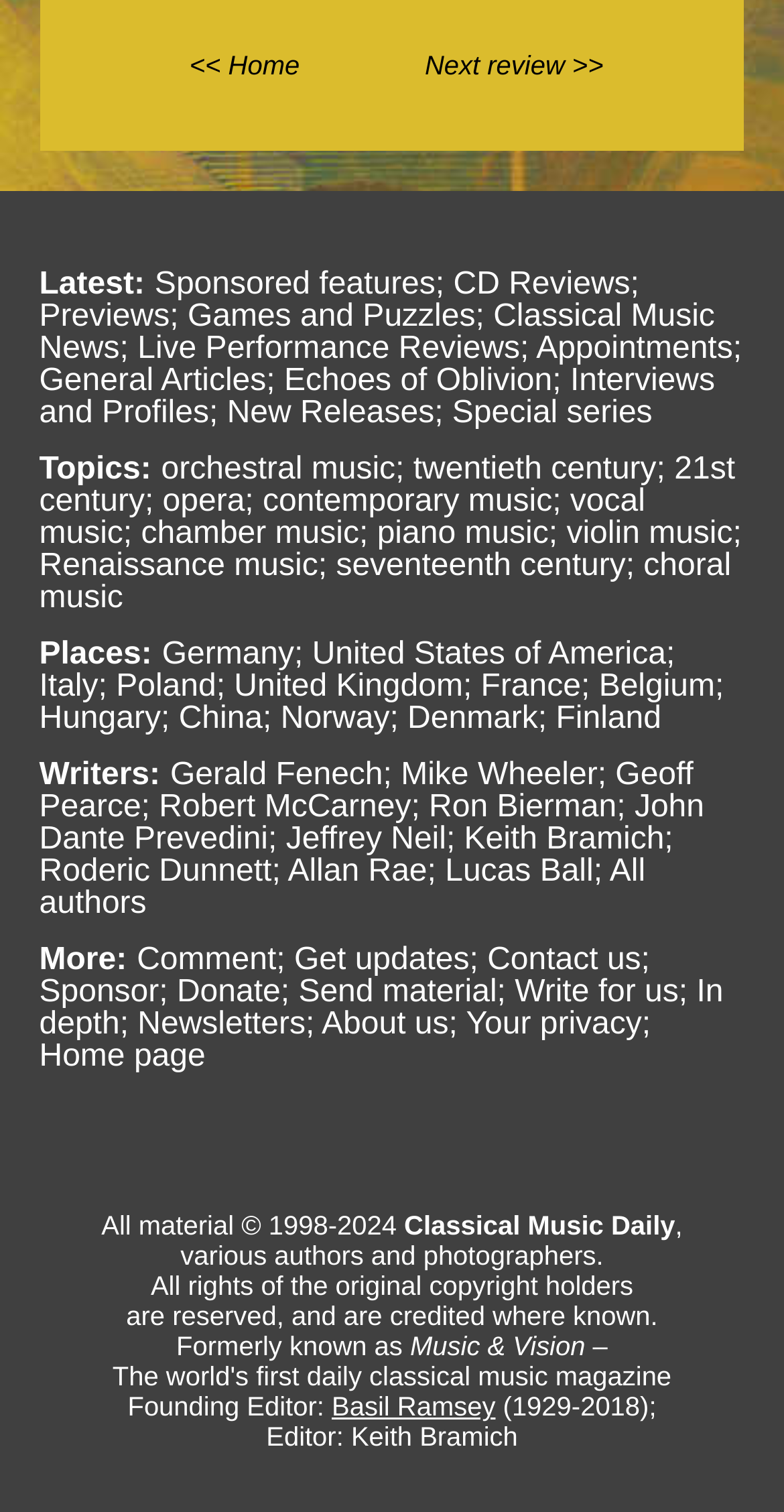Please locate the bounding box coordinates of the element that should be clicked to complete the given instruction: "browse latest articles".

[0.05, 0.178, 0.197, 0.199]